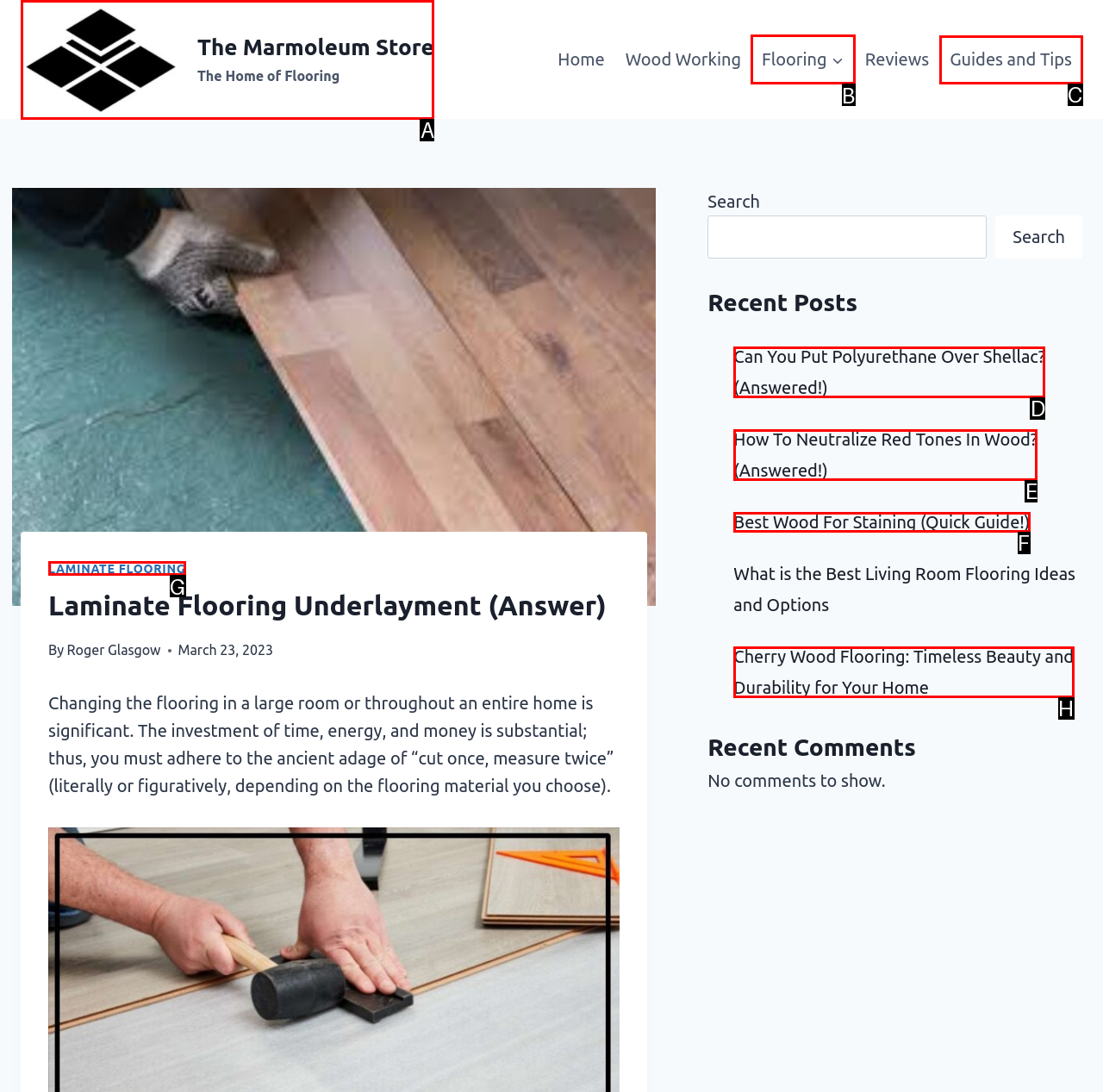Select the letter of the UI element that matches this task: Expand the Flooring menu
Provide the answer as the letter of the correct choice.

B